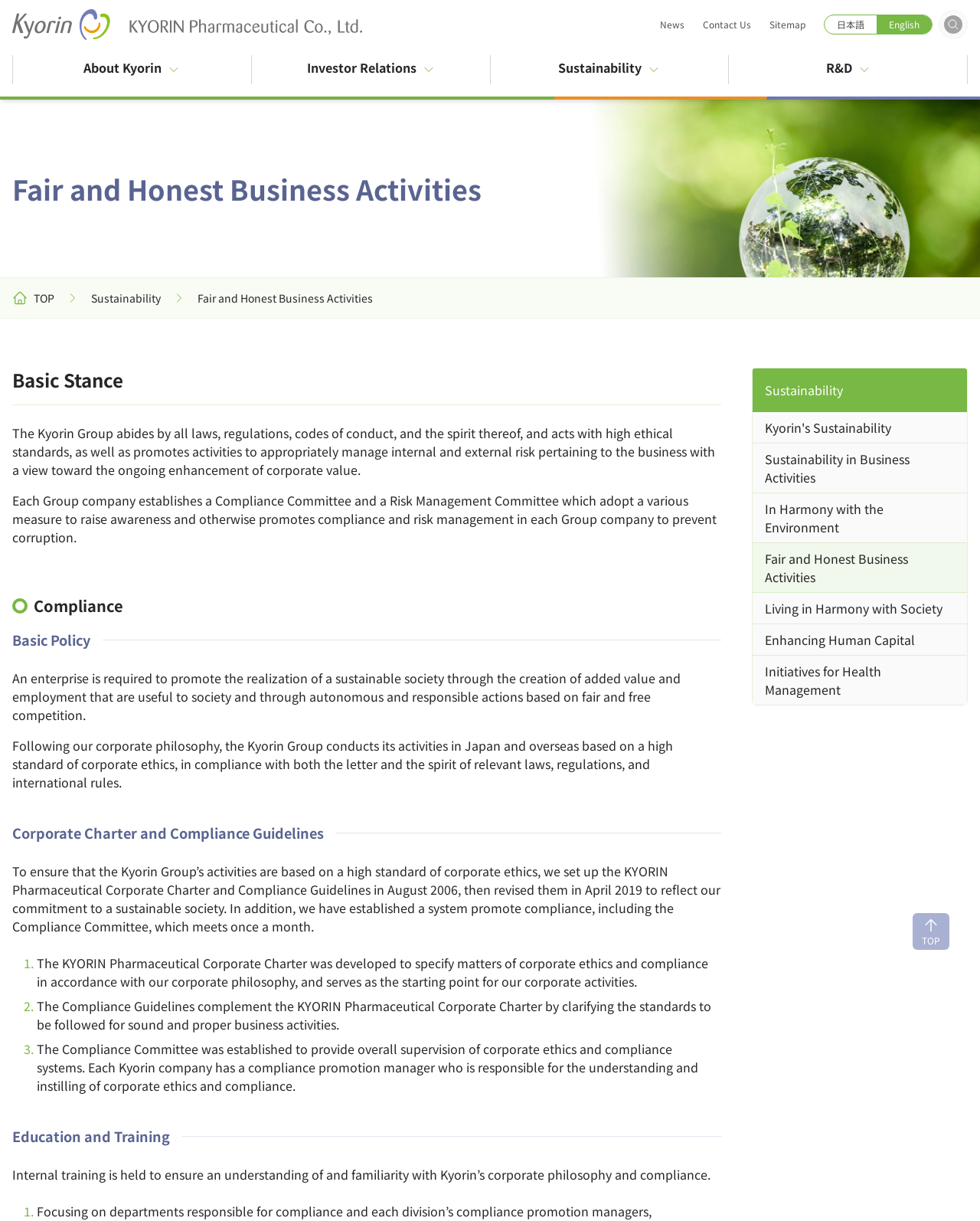What is the name of the company?
Examine the screenshot and reply with a single word or phrase.

KYORIN Pharmaceutical Co., Ltd.